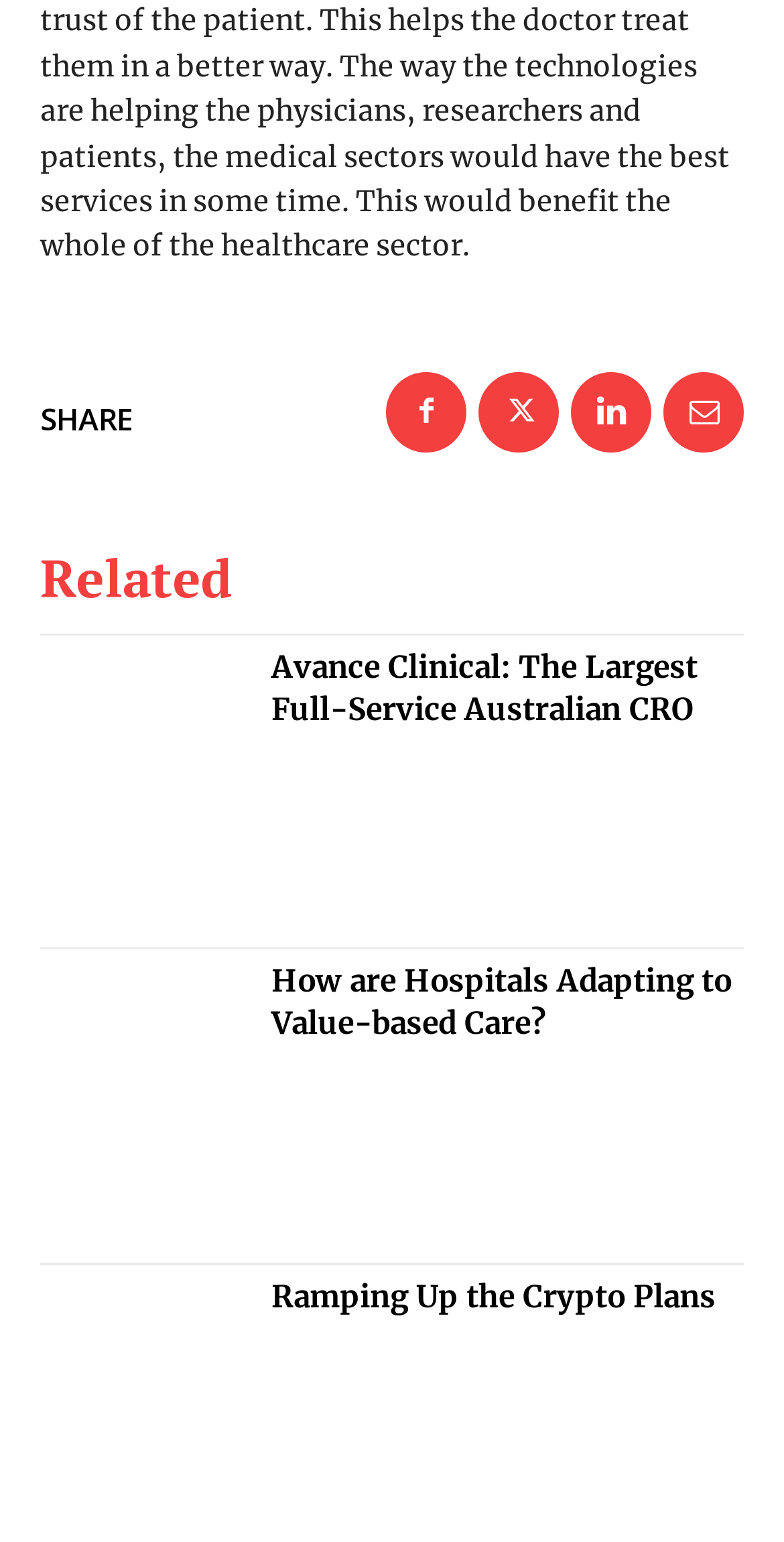Answer the question in a single word or phrase:
How many related articles are listed?

3